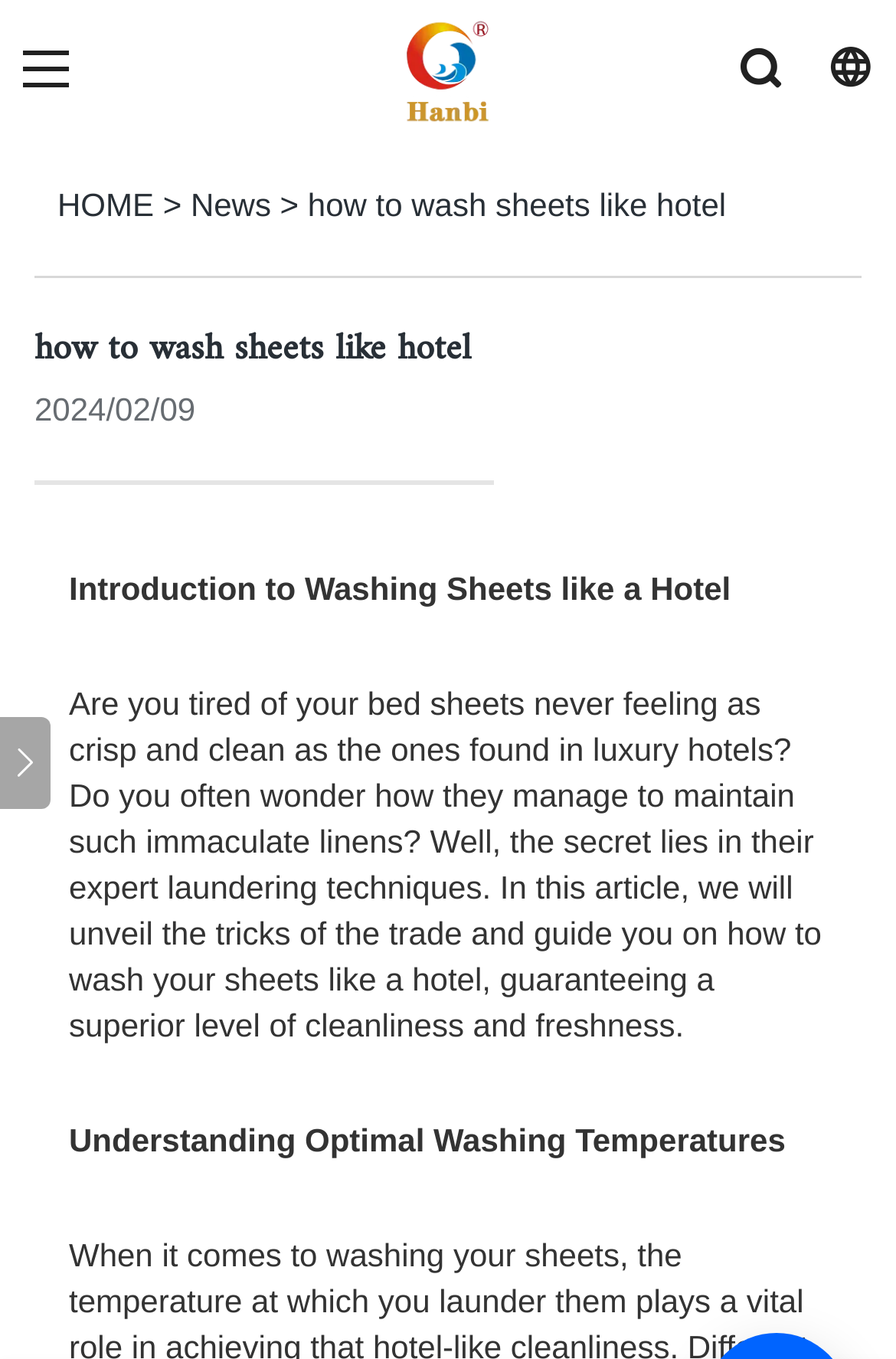Illustrate the webpage thoroughly, mentioning all important details.

The webpage is about Hanbi Textile, with a prominent link to the company's name at the top center of the page, accompanied by a small image of the same name. The top navigation bar features links to "HOME" on the left, followed by a ">" symbol, and then links to "News" and "how to wash sheets like hotel" on the right.

Below the navigation bar, there is a large heading that reads "how to wash sheets like hotel" spanning almost the entire width of the page. Underneath the heading, there is a date "2024/02/09" on the left side.

The main content of the page is divided into sections. The first section is an introduction to washing sheets like a hotel, which explains that the secret to hotel-like cleanliness lies in their expert laundering techniques and promises to guide the reader on how to achieve it. This section is positioned below the date and takes up about two-thirds of the page width.

Further down, there is another section titled "Understanding Optimal Washing Temperatures", which is likely a subtopic of the main article.